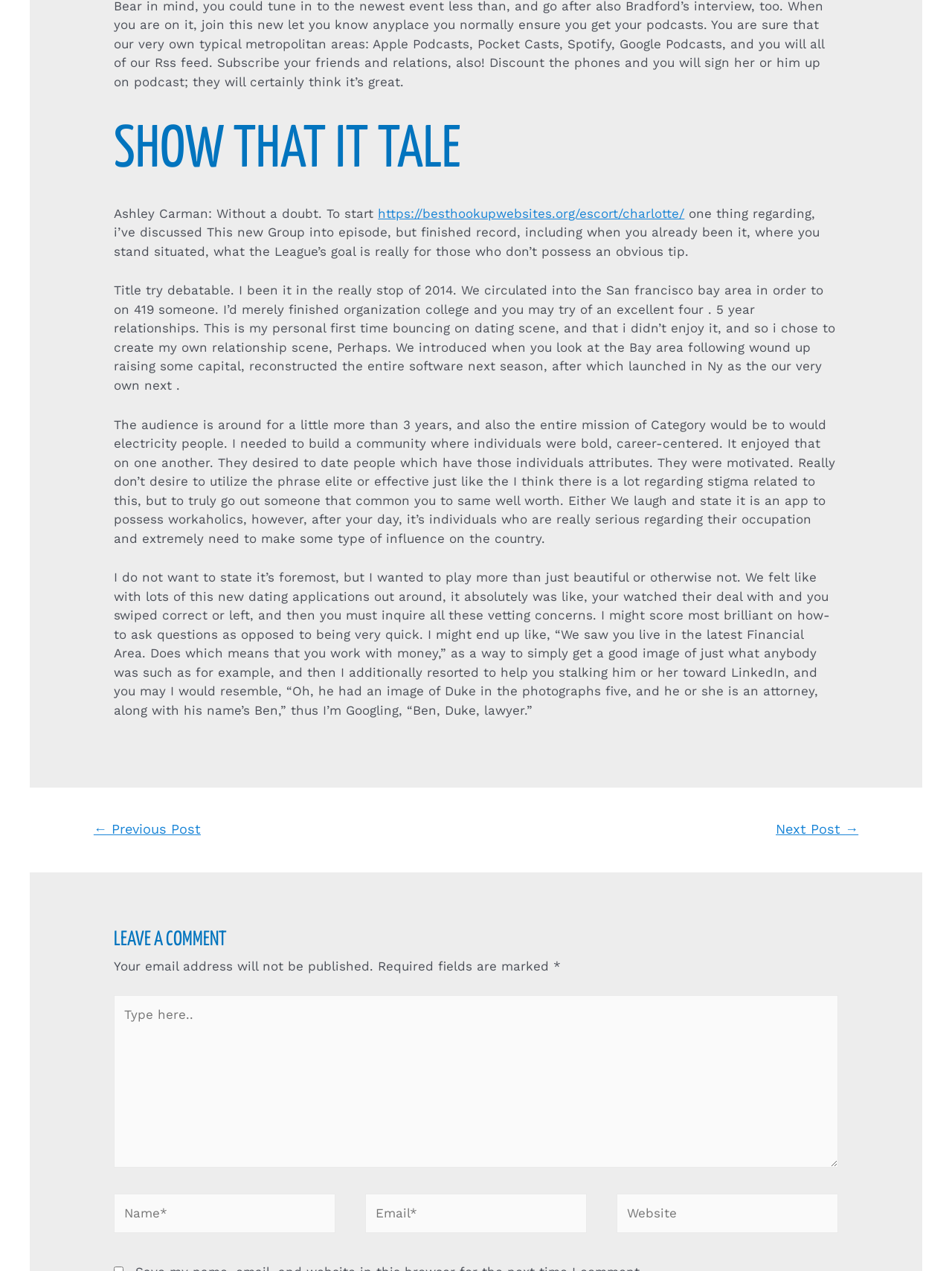Locate the bounding box coordinates for the element described below: "← Previous Post". The coordinates must be four float values between 0 and 1, formatted as [left, top, right, bottom].

[0.077, 0.641, 0.232, 0.665]